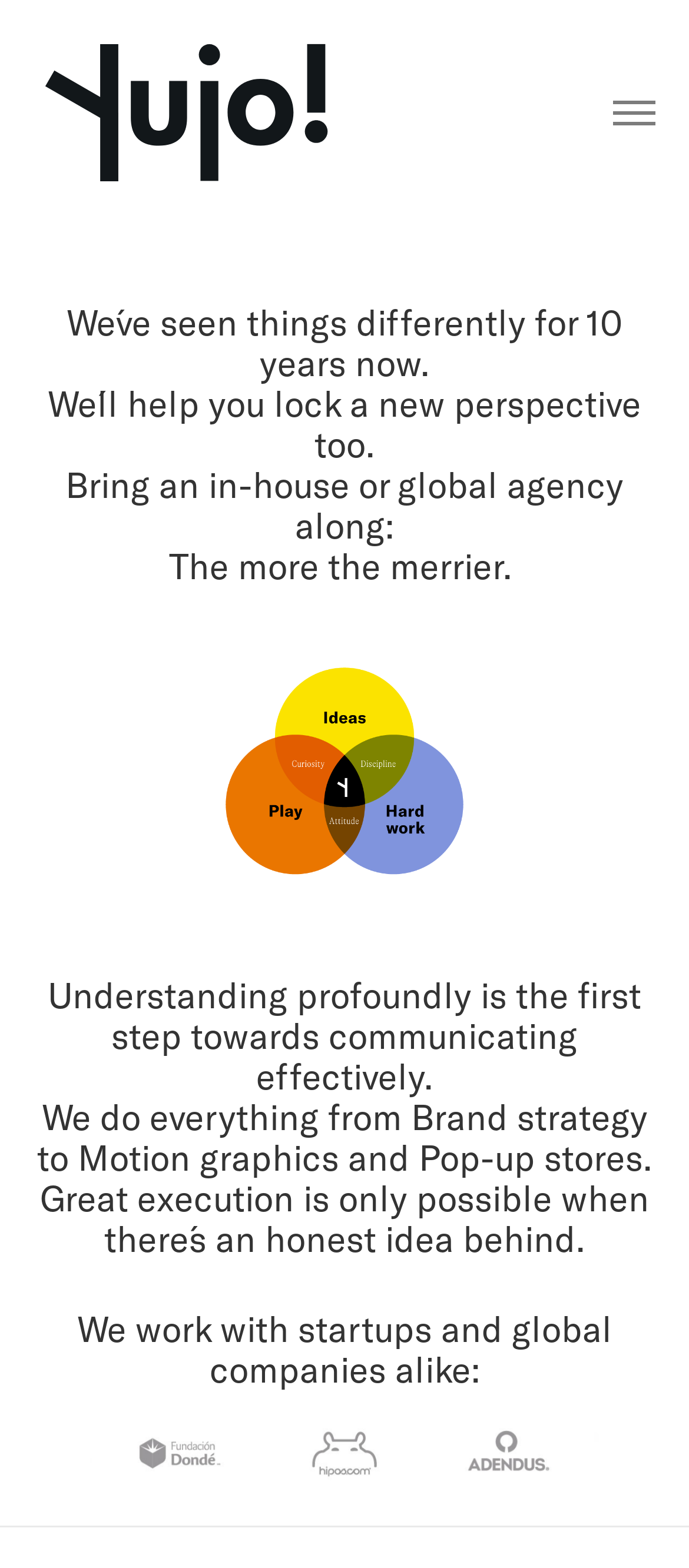What is the purpose of the company?
Based on the image, give a one-word or short phrase answer.

To help lock a new perspective